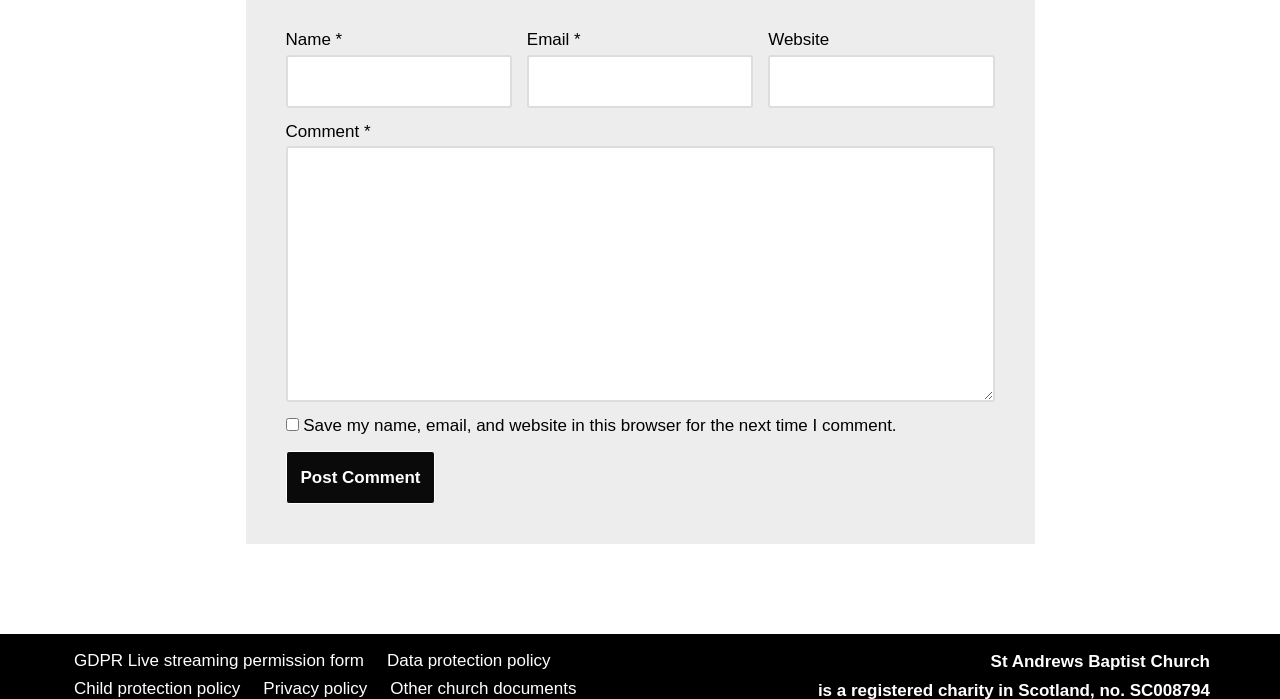Please specify the bounding box coordinates in the format (top-left x, top-left y, bottom-right x, bottom-right y), with values ranging from 0 to 1. Identify the bounding box for the UI component described as follows: parent_node: Email * aria-describedby="email-notes" name="email"

[0.412, 0.078, 0.588, 0.154]